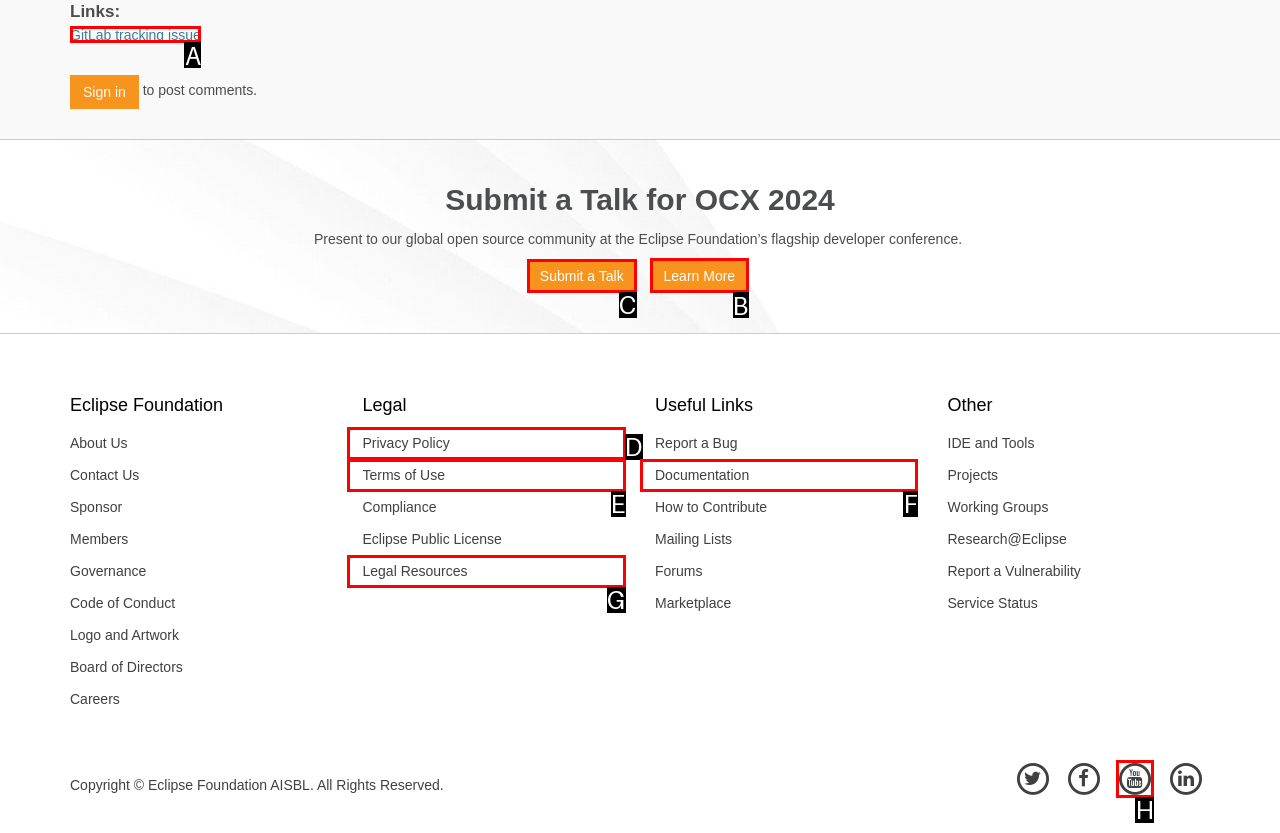Please indicate which HTML element to click in order to fulfill the following task: Submit a talk for OCX 2024 Respond with the letter of the chosen option.

C